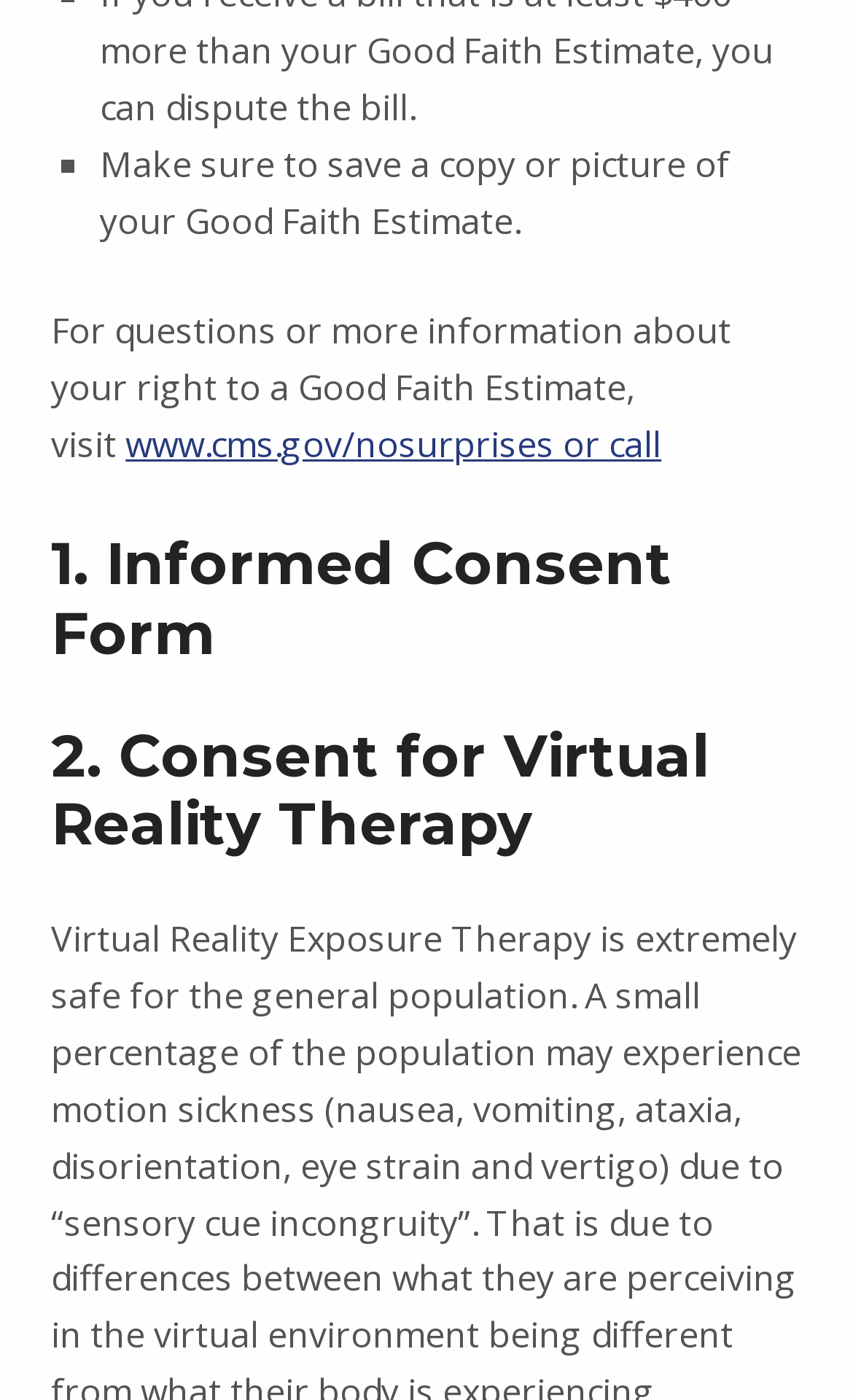Answer the question using only a single word or phrase: 
How many links are related to consent forms?

2